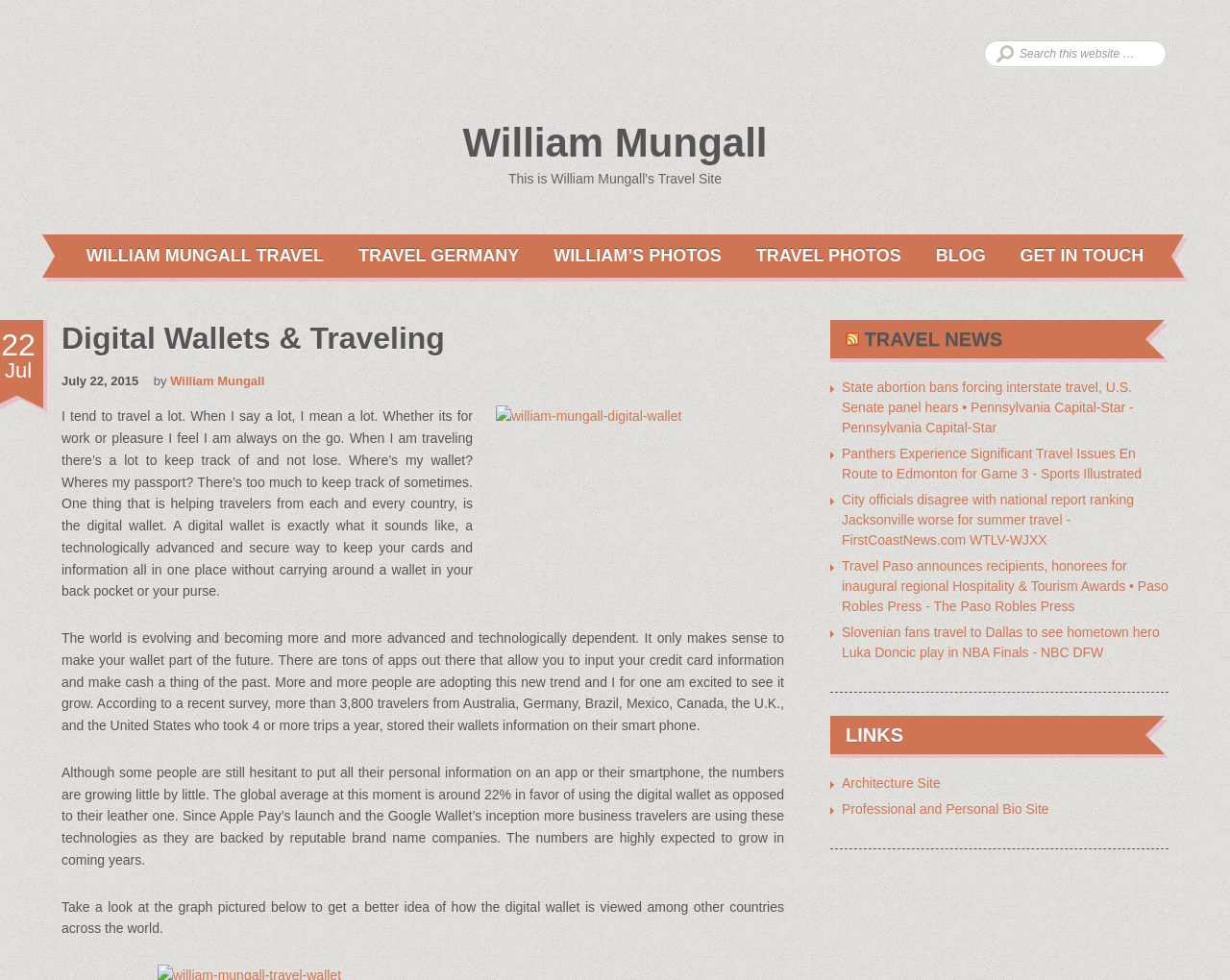Please specify the bounding box coordinates of the clickable section necessary to execute the following command: "Subscribe to RSS travel news".

[0.688, 0.335, 0.698, 0.356]